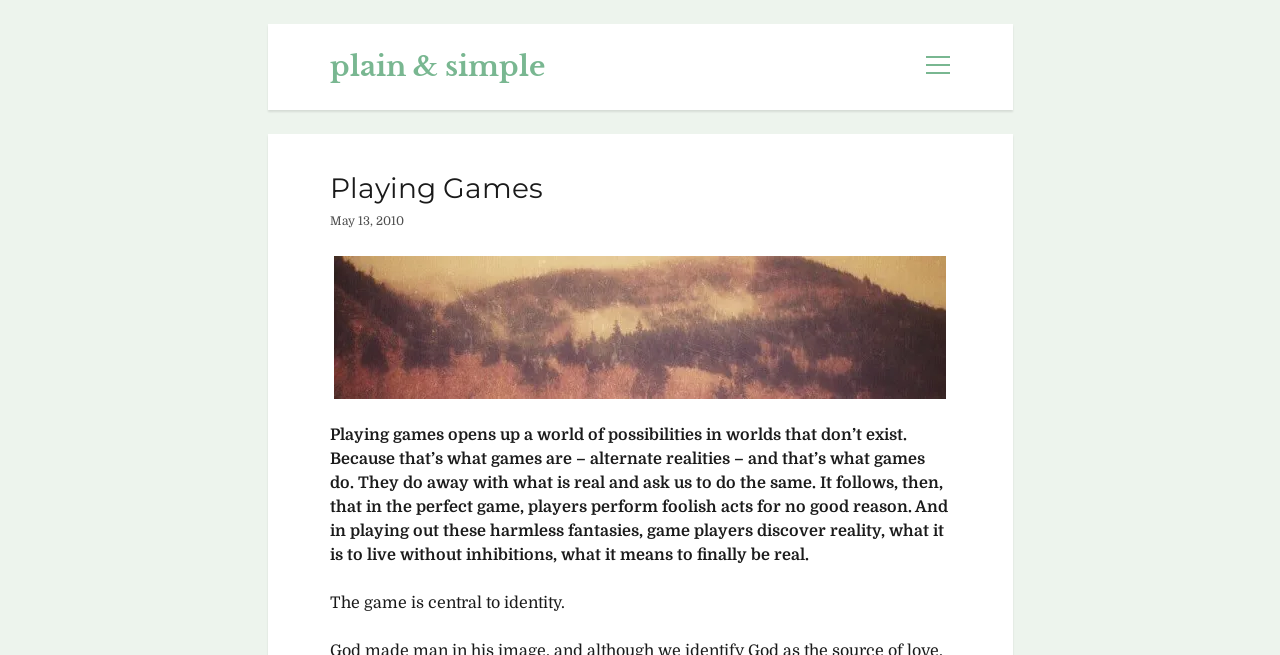Please identify the bounding box coordinates of the region to click in order to complete the task: "Read 'Expert Advice: How to Find a Reliable Local Plumber'". The coordinates must be four float numbers between 0 and 1, specified as [left, top, right, bottom].

None